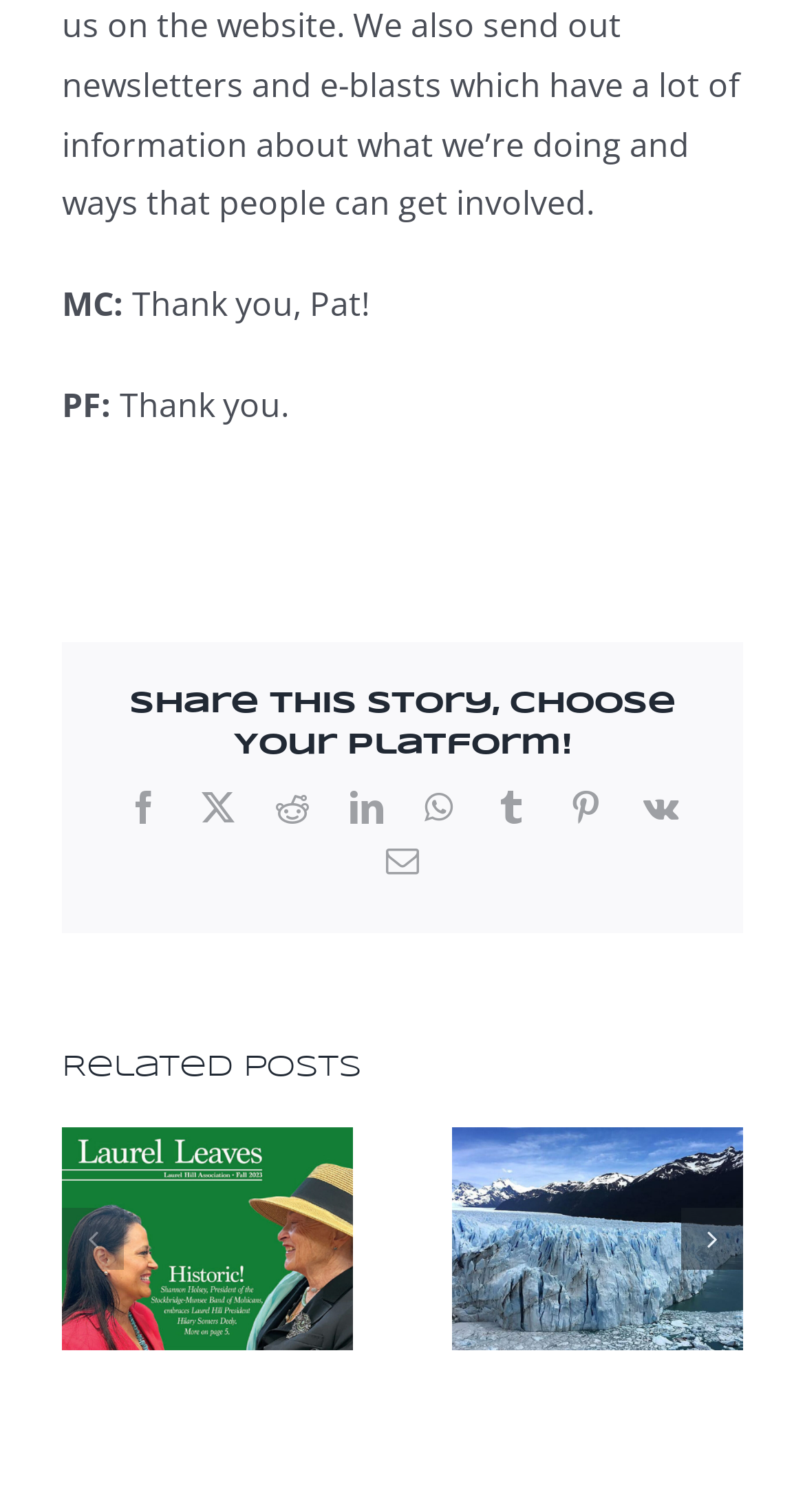Is the previous slide button enabled?
Based on the screenshot, respond with a single word or phrase.

No